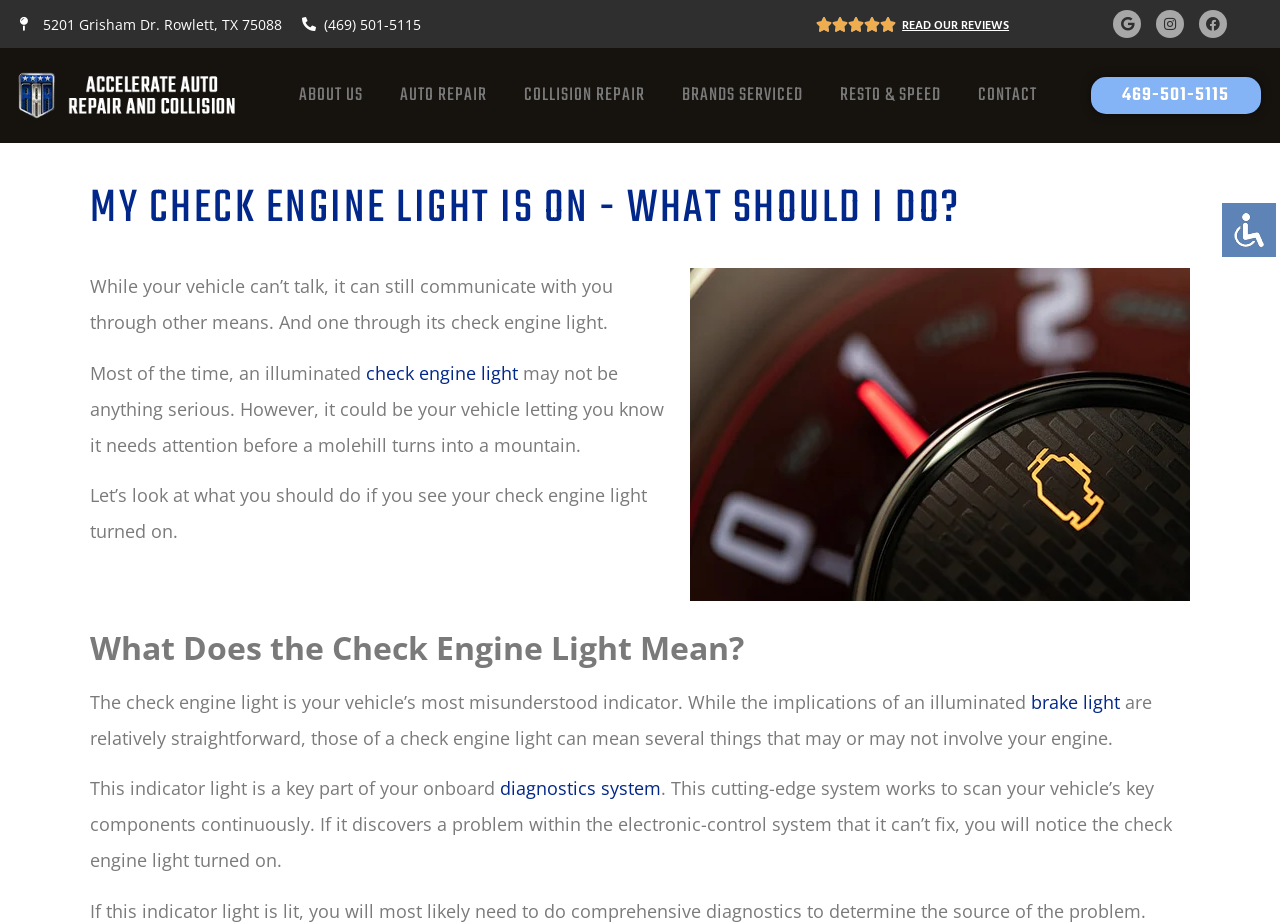What is the address of Accelerate Auto Repair?
Please answer the question with as much detail and depth as you can.

I found the address by looking at the top section of the webpage, where the contact information is usually displayed. The address is written in a link format, indicating that it's clickable.